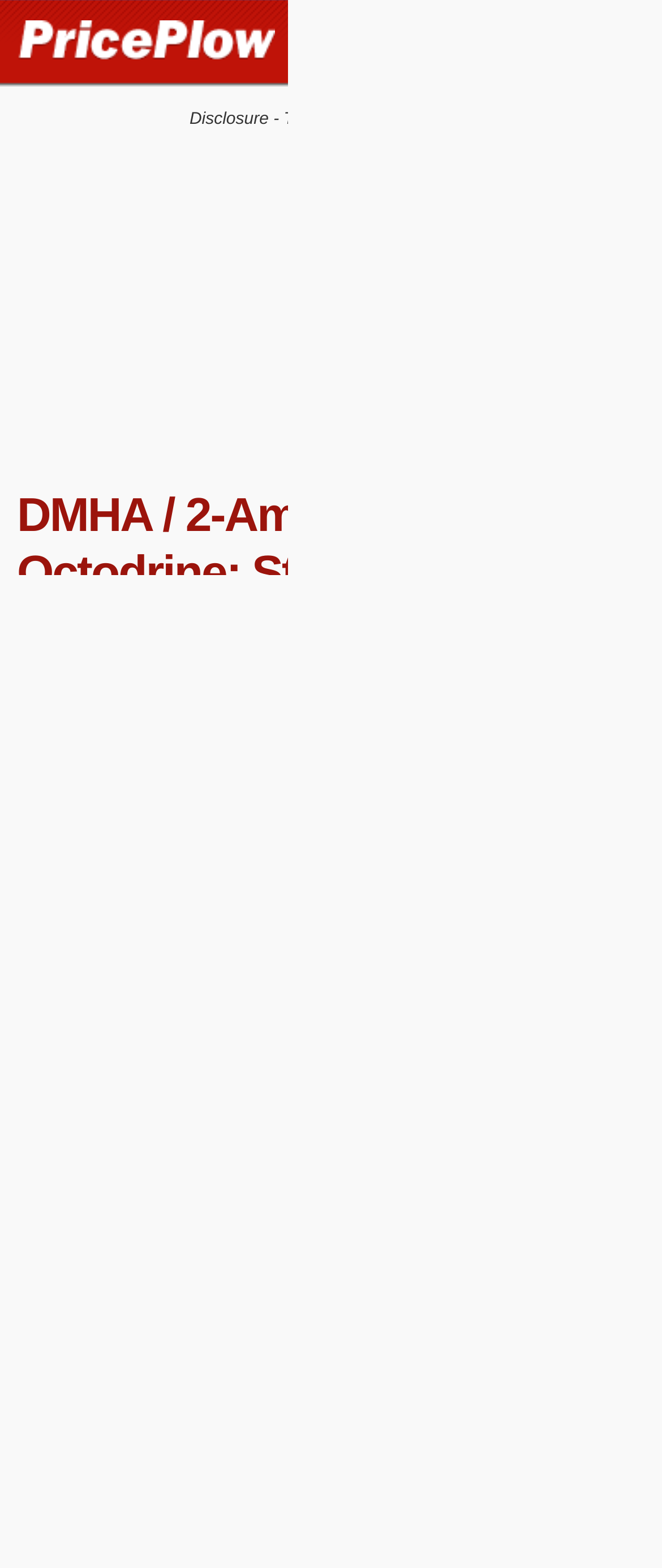How many comments are there on the article?
Please look at the screenshot and answer using one word or phrase.

21